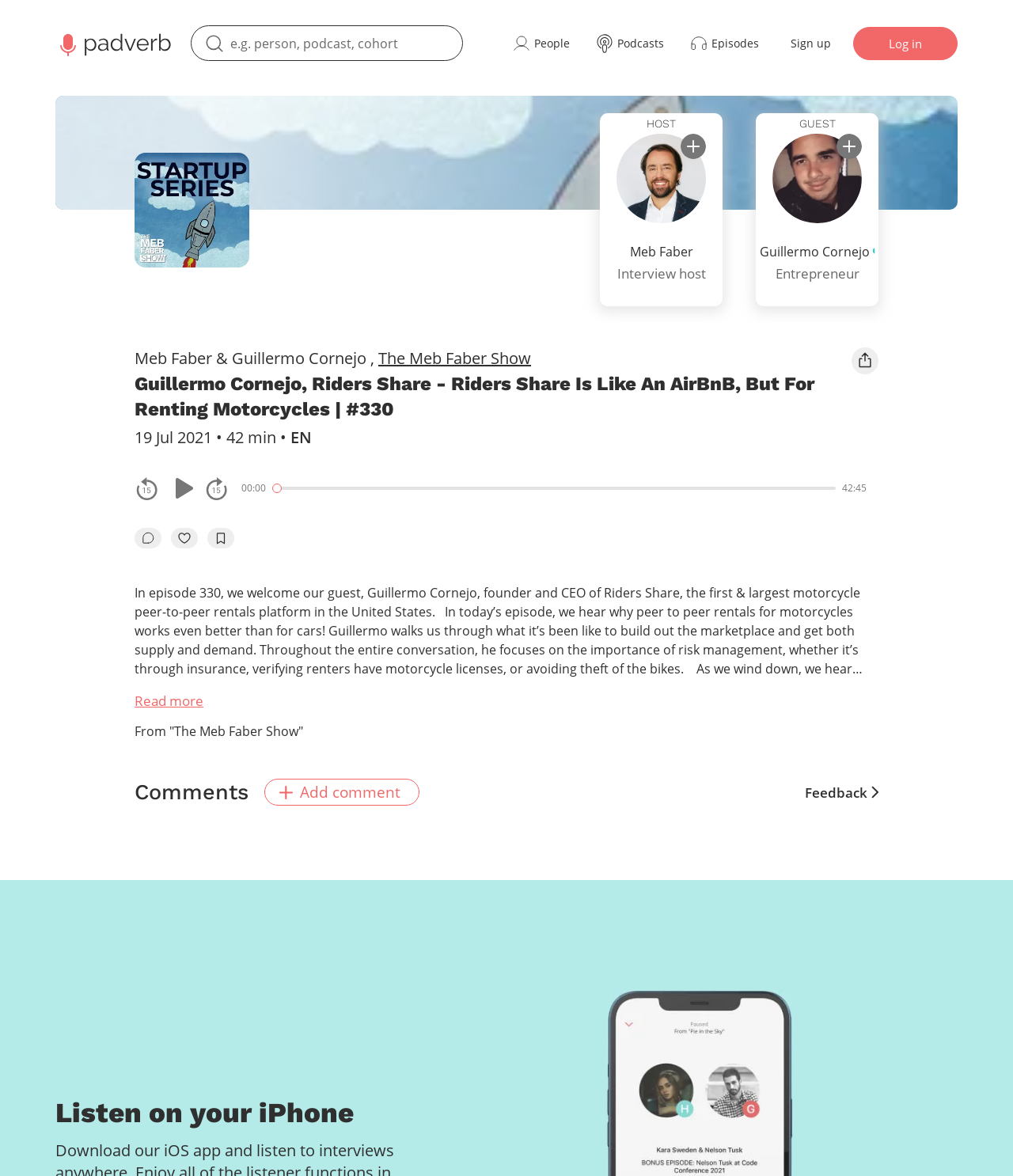What is the topic of episode 330?
Please respond to the question with as much detail as possible.

I found the answer by reading the text 'In episode 330, we welcome our guest, Guillermo Cornejo, founder and CEO of Riders Share...' which indicates that the topic of episode 330 is Riders Share, a motorcycle peer-to-peer rentals platform.